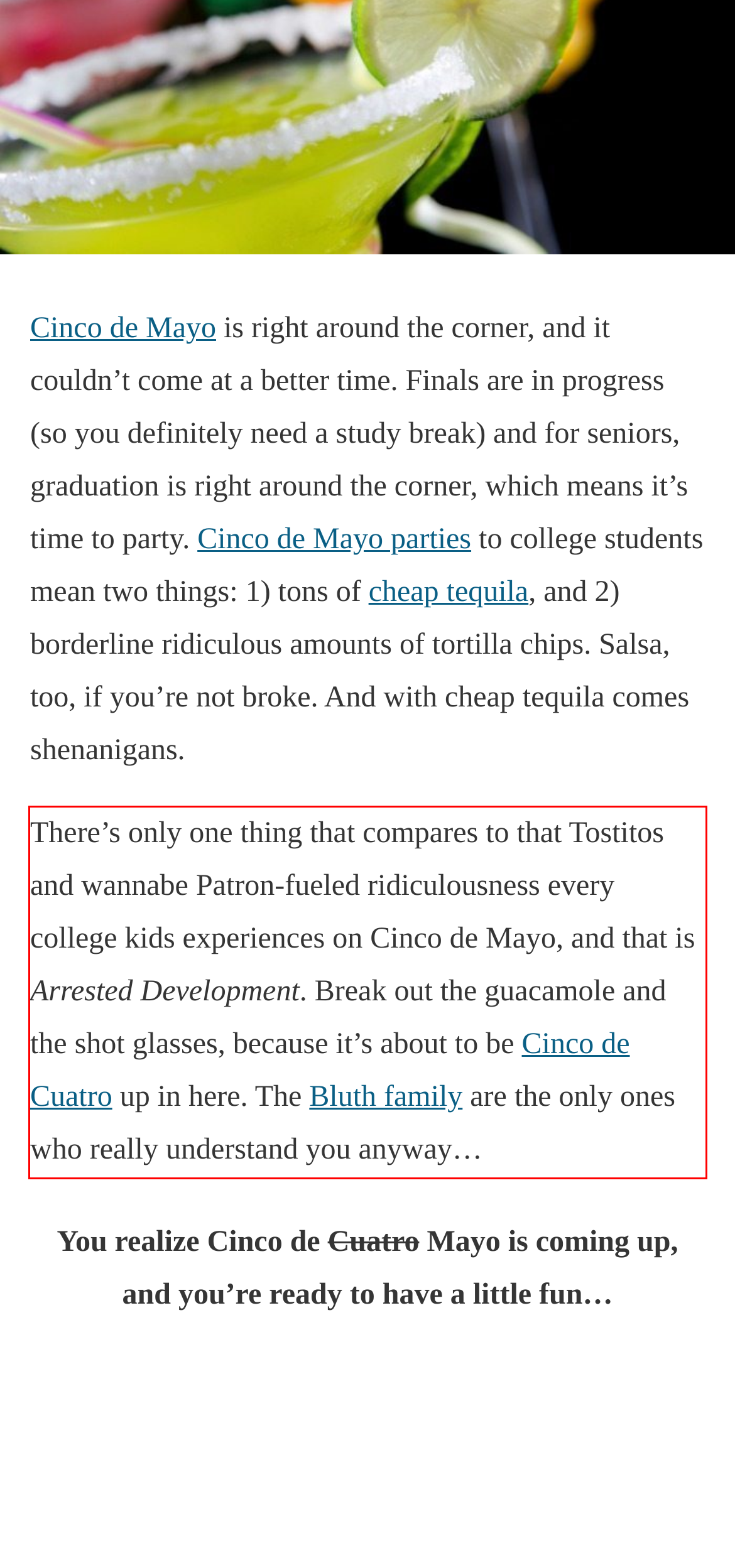Analyze the screenshot of the webpage and extract the text from the UI element that is inside the red bounding box.

There’s only one thing that compares to that Tostitos and wannabe Patron-fueled ridiculousness every college kids experiences on Cinco de Mayo, and that is Arrested Development. Break out the guacamole and the shot glasses, because it’s about to be Cinco de Cuatro up in here. The Bluth family are the only ones who really understand you anyway…